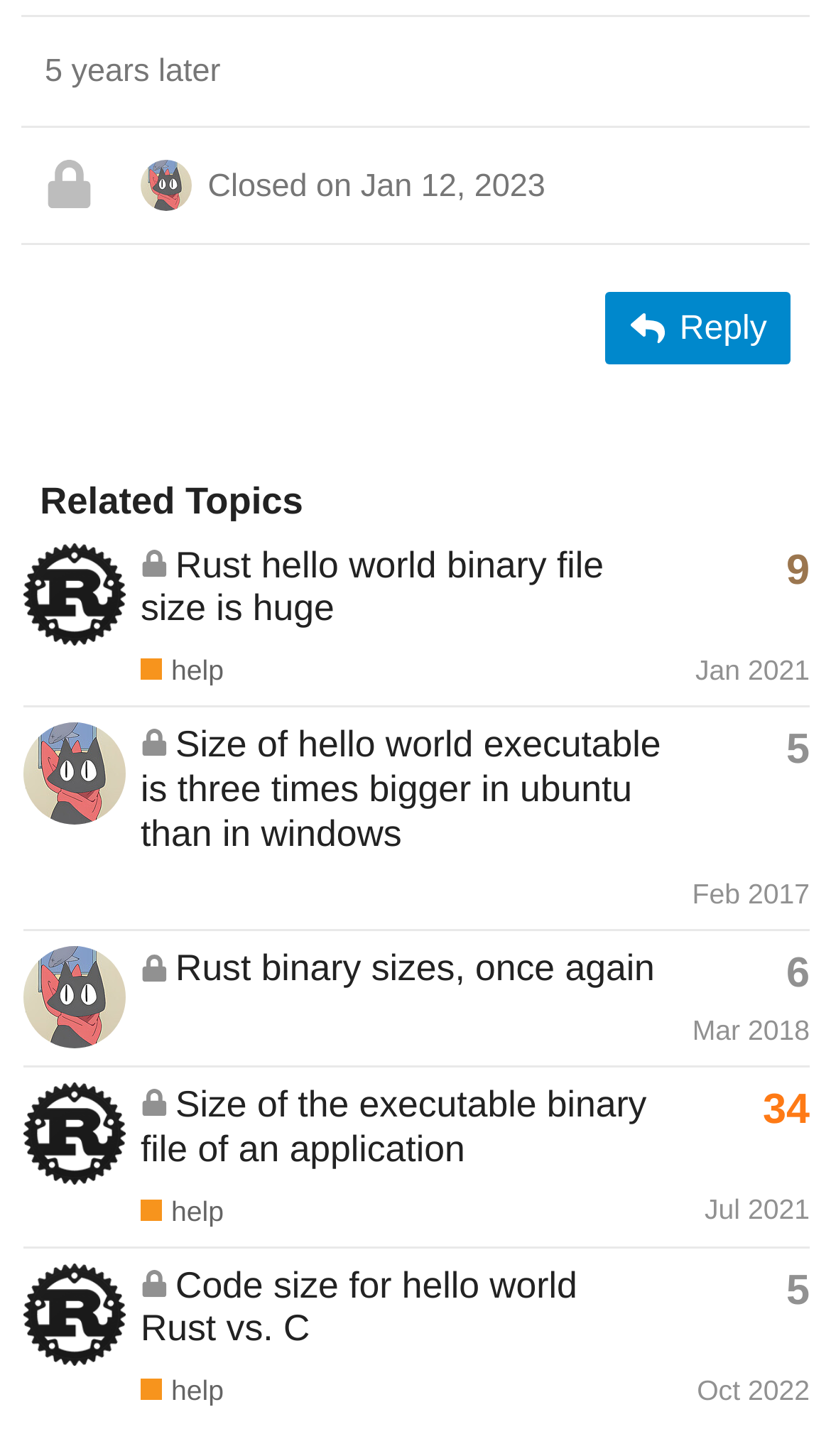Highlight the bounding box coordinates of the element you need to click to perform the following instruction: "Check the help topic."

[0.169, 0.45, 0.269, 0.473]